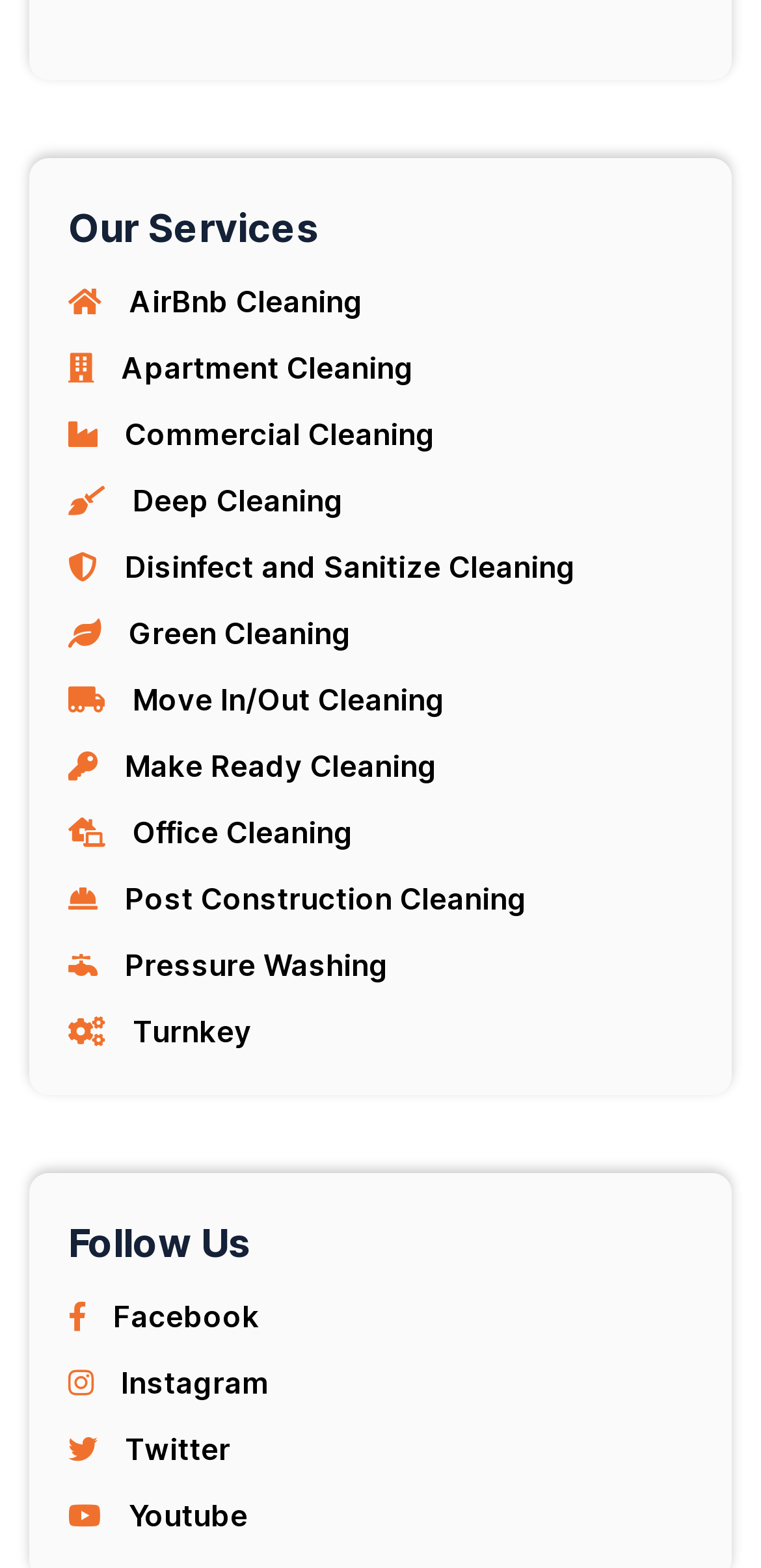How many social media platforms are linked on this webpage?
Please provide a detailed answer to the question.

The webpage has links to four social media platforms: Facebook, Instagram, Twitter, and Youtube, which are indicated by their respective icons.